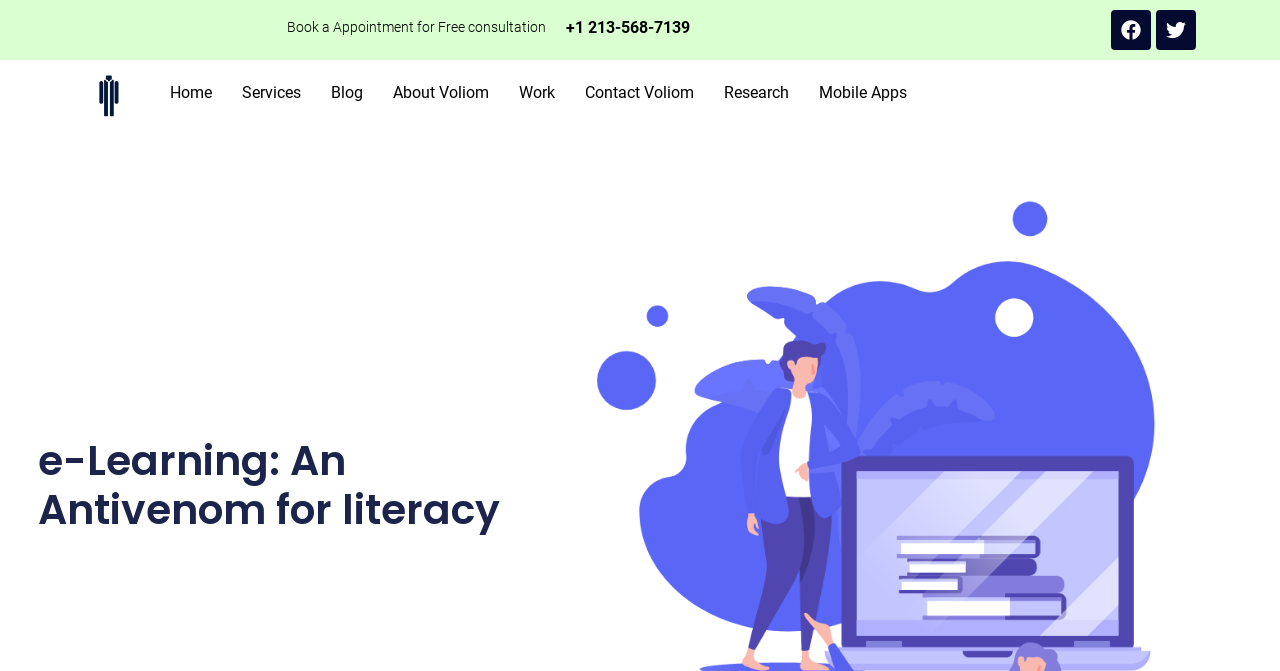Please determine the bounding box coordinates of the element's region to click in order to carry out the following instruction: "Book a free consultation". The coordinates should be four float numbers between 0 and 1, i.e., [left, top, right, bottom].

[0.224, 0.028, 0.427, 0.052]